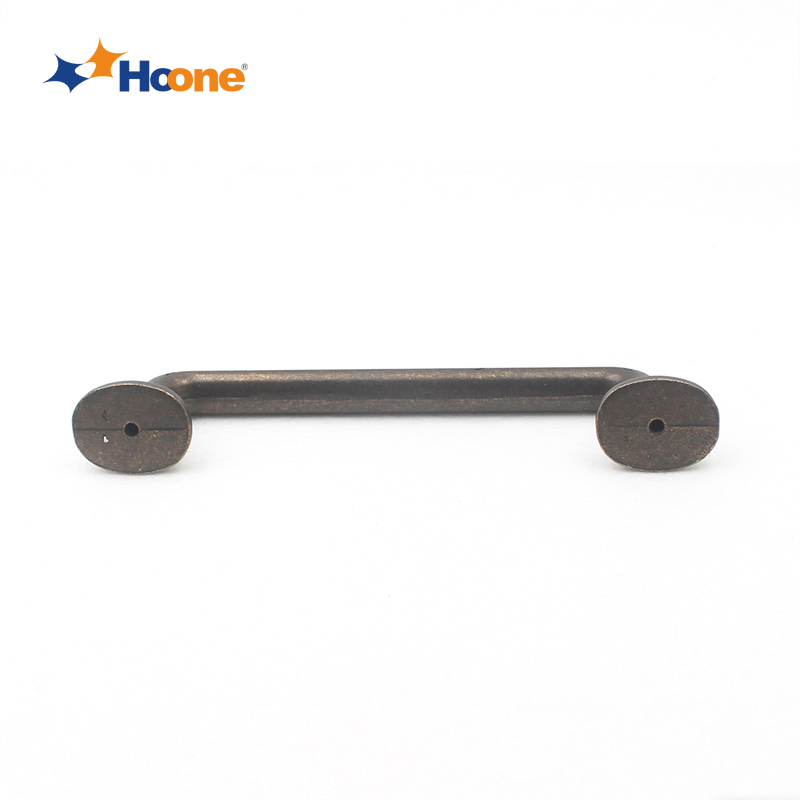Generate an elaborate caption for the image.

This image showcases a stylish cabinet handle from Hoone, designed for modern interiors. The handle features a sleek, elongated shape with rounded ends that add a touch of sophistication. Its rich, bronze-like finish highlights the craftsmanship and durability typical of Hoone products. This handle is perfect for enhancing cabinets and furniture, embodying both functionality and elegance. Whether you're renovating your kitchen or refreshing your furniture, this design offers a blend of aesthetic appeal and practical use, making it a versatile choice for various decor styles.